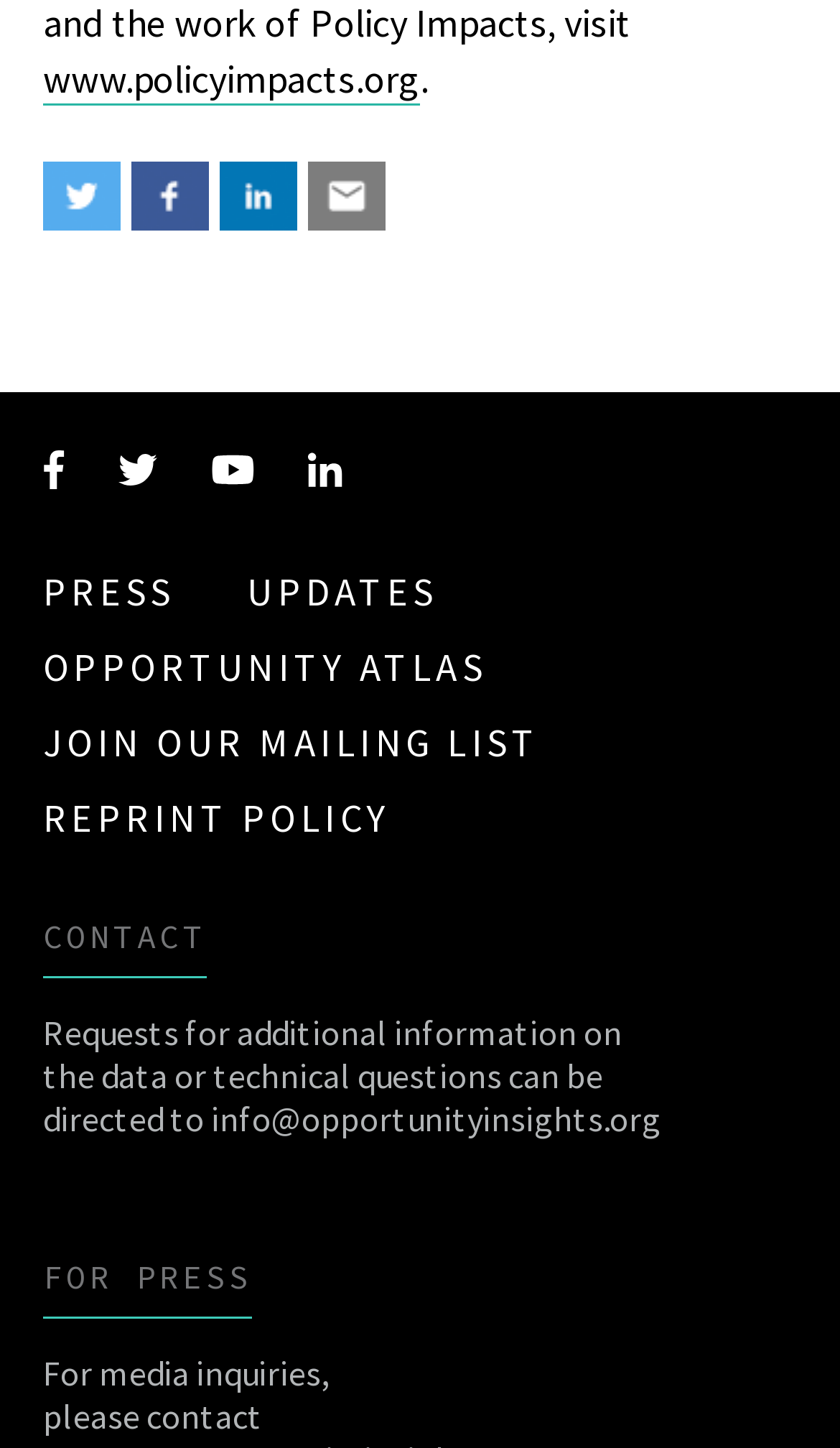Using a single word or phrase, answer the following question: 
What is the purpose of the 'FOR PRESS' section?

Media inquiries